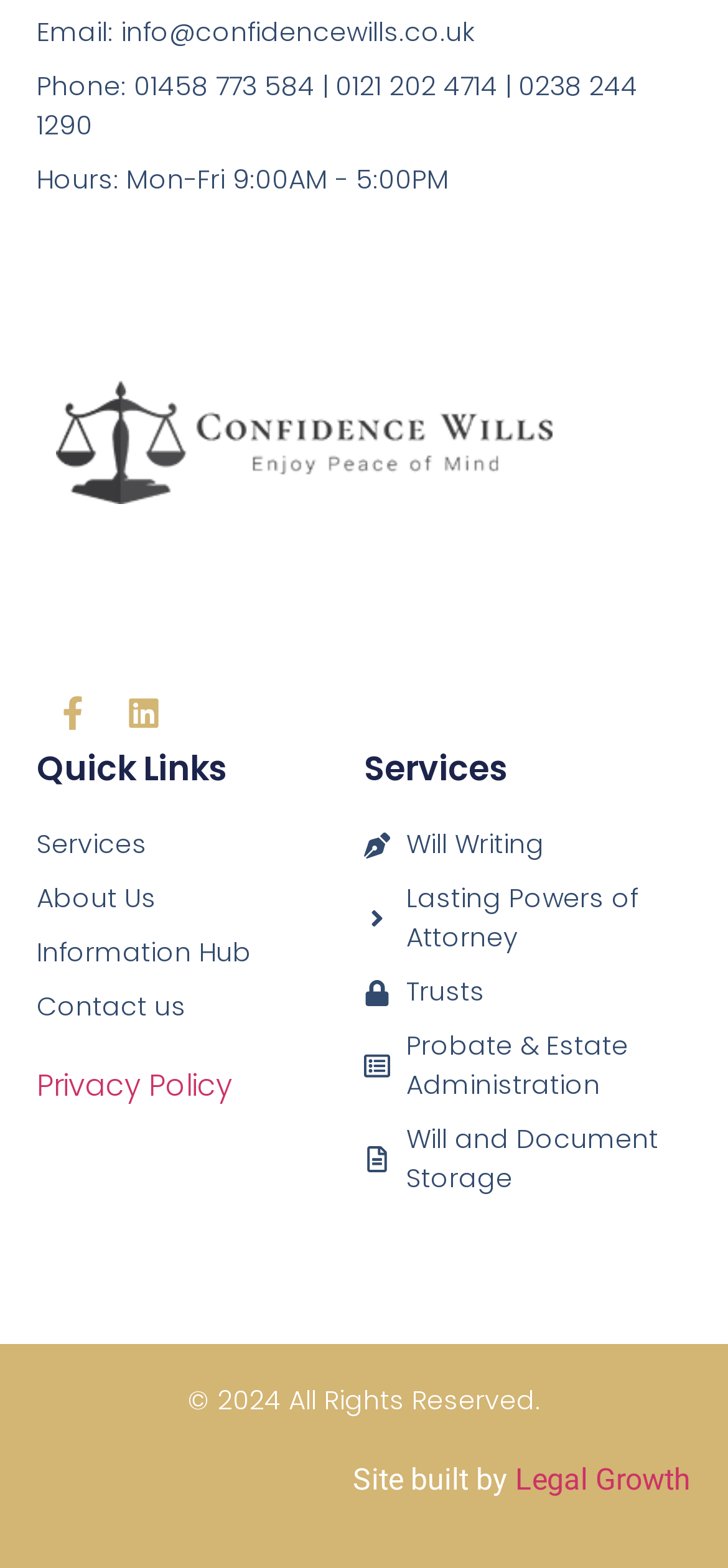Highlight the bounding box coordinates of the element you need to click to perform the following instruction: "Contact us."

[0.05, 0.63, 0.5, 0.655]